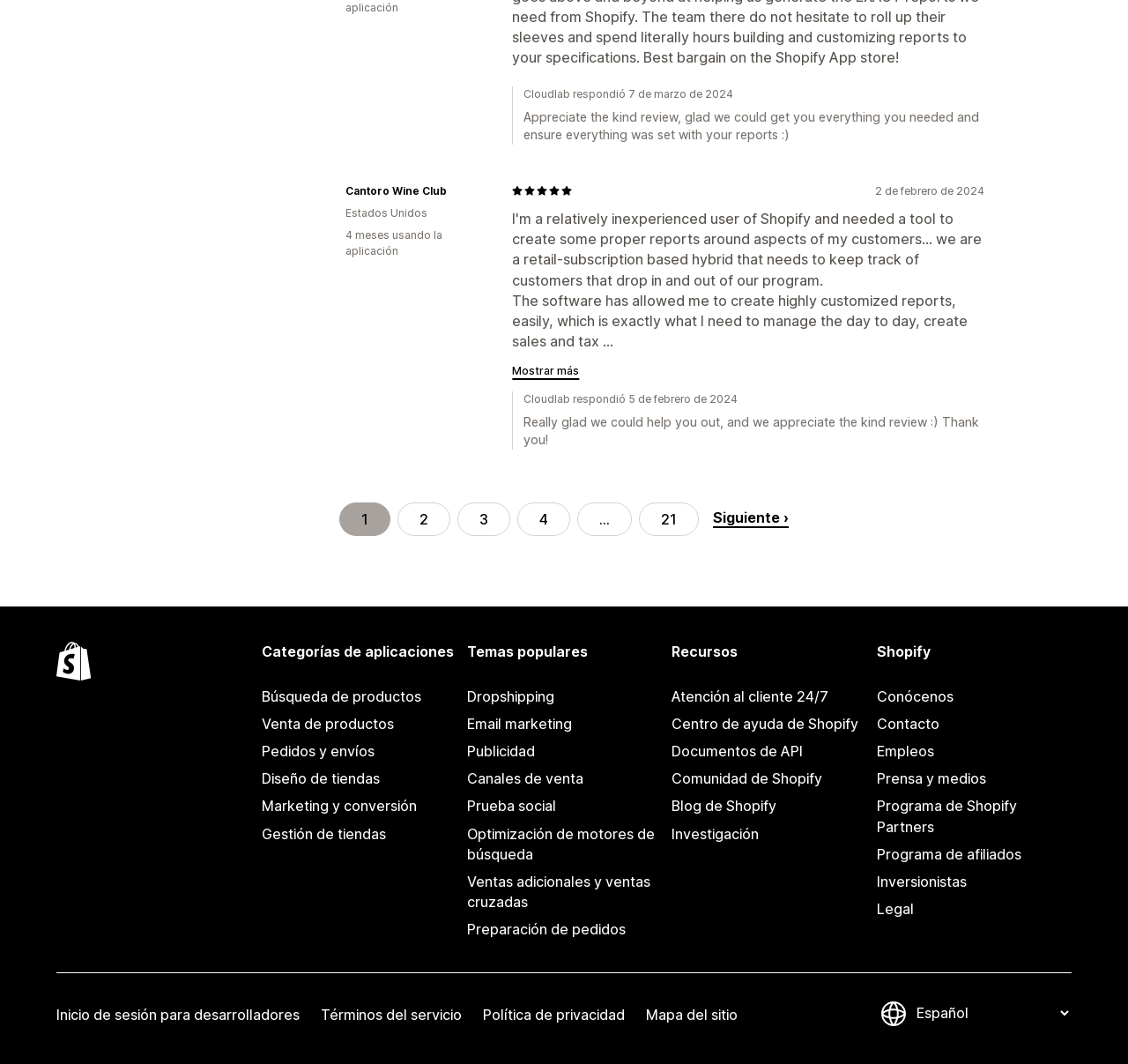Please specify the bounding box coordinates in the format (top-left x, top-left y, bottom-right x, bottom-right y), with all values as floating point numbers between 0 and 1. Identify the bounding box of the UI element described by: Homes by Tradition

None